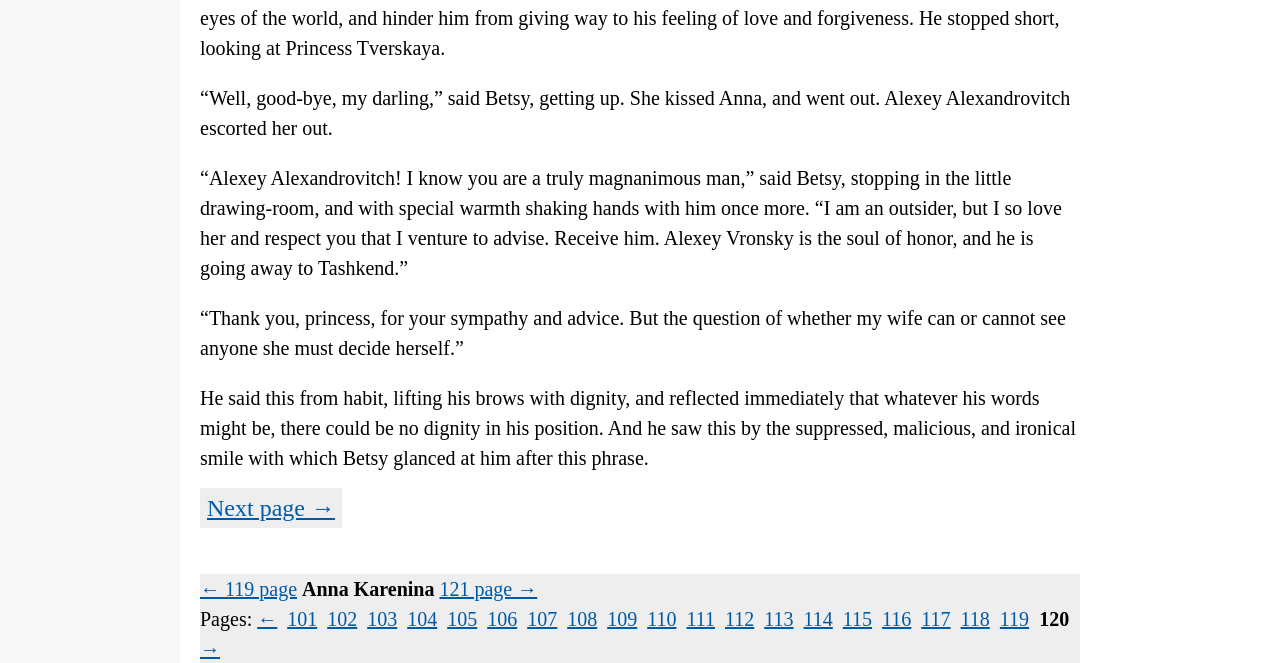Identify the bounding box coordinates of the part that should be clicked to carry out this instruction: "Go to page 101".

[0.224, 0.916, 0.248, 0.949]